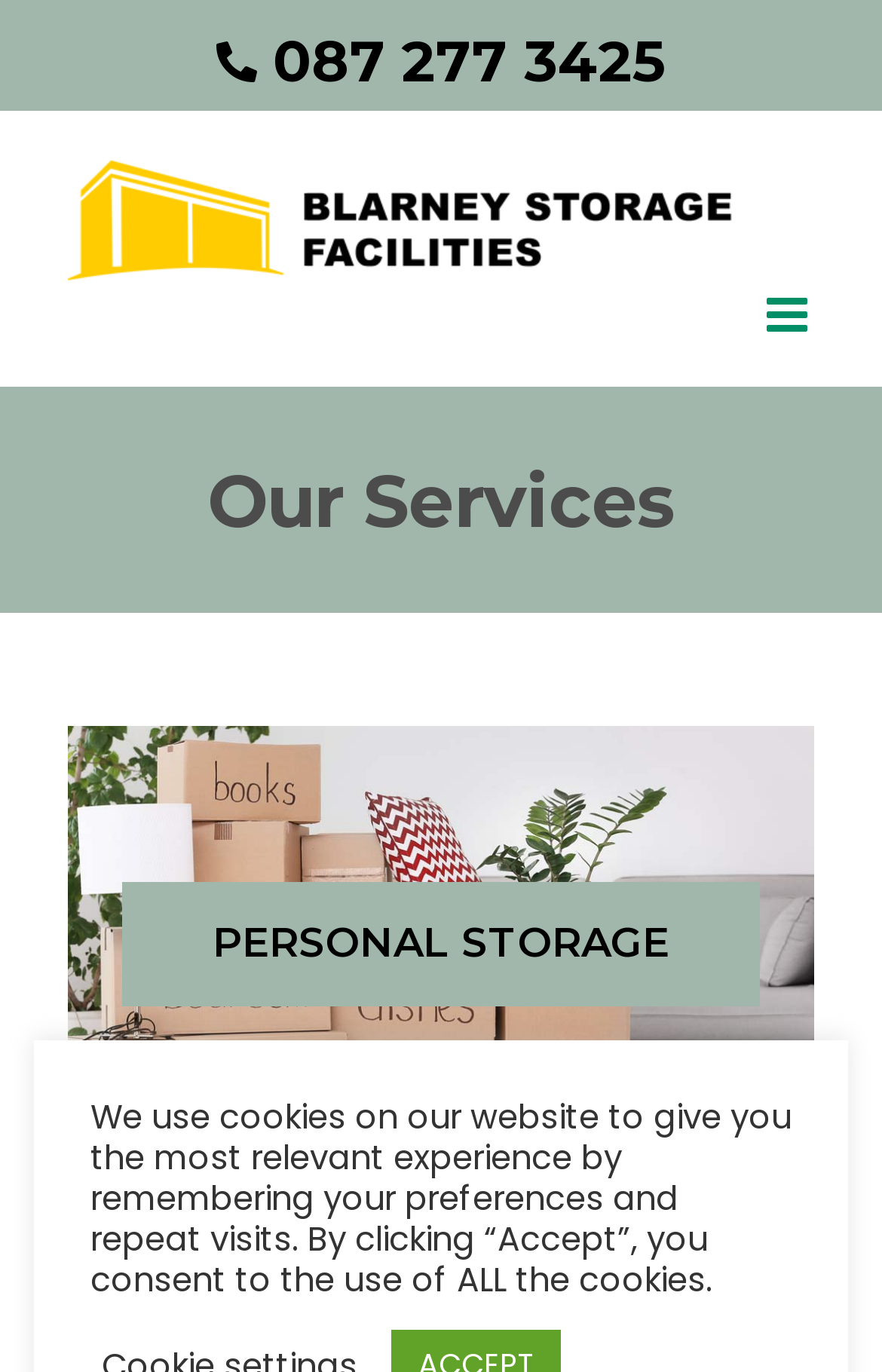Locate the bounding box of the UI element based on this description: "Personal storage". Provide four float numbers between 0 and 1 as [left, top, right, bottom].

[0.138, 0.643, 0.862, 0.734]